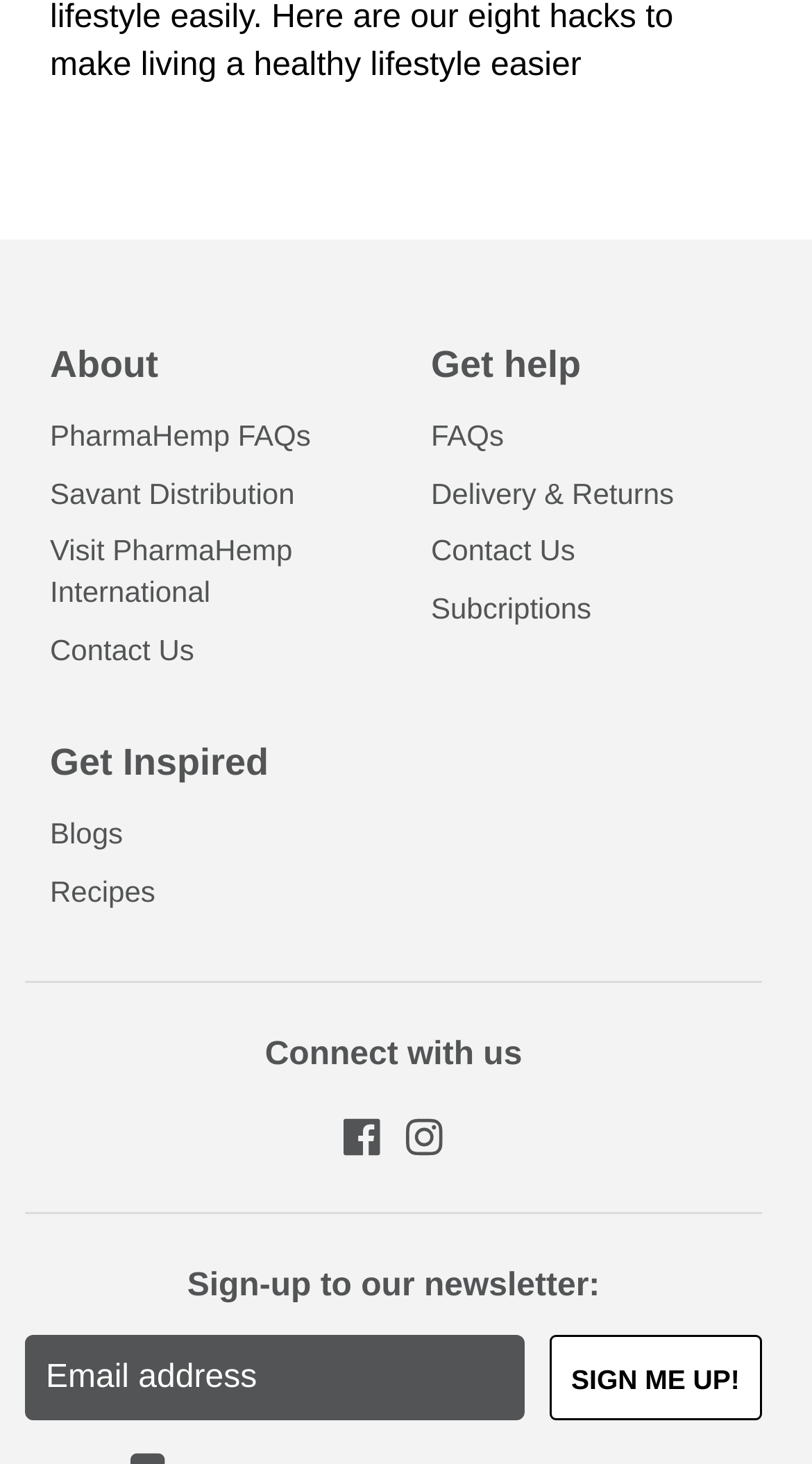Determine the bounding box for the UI element that matches this description: "Savant Distribution".

[0.062, 0.324, 0.469, 0.352]